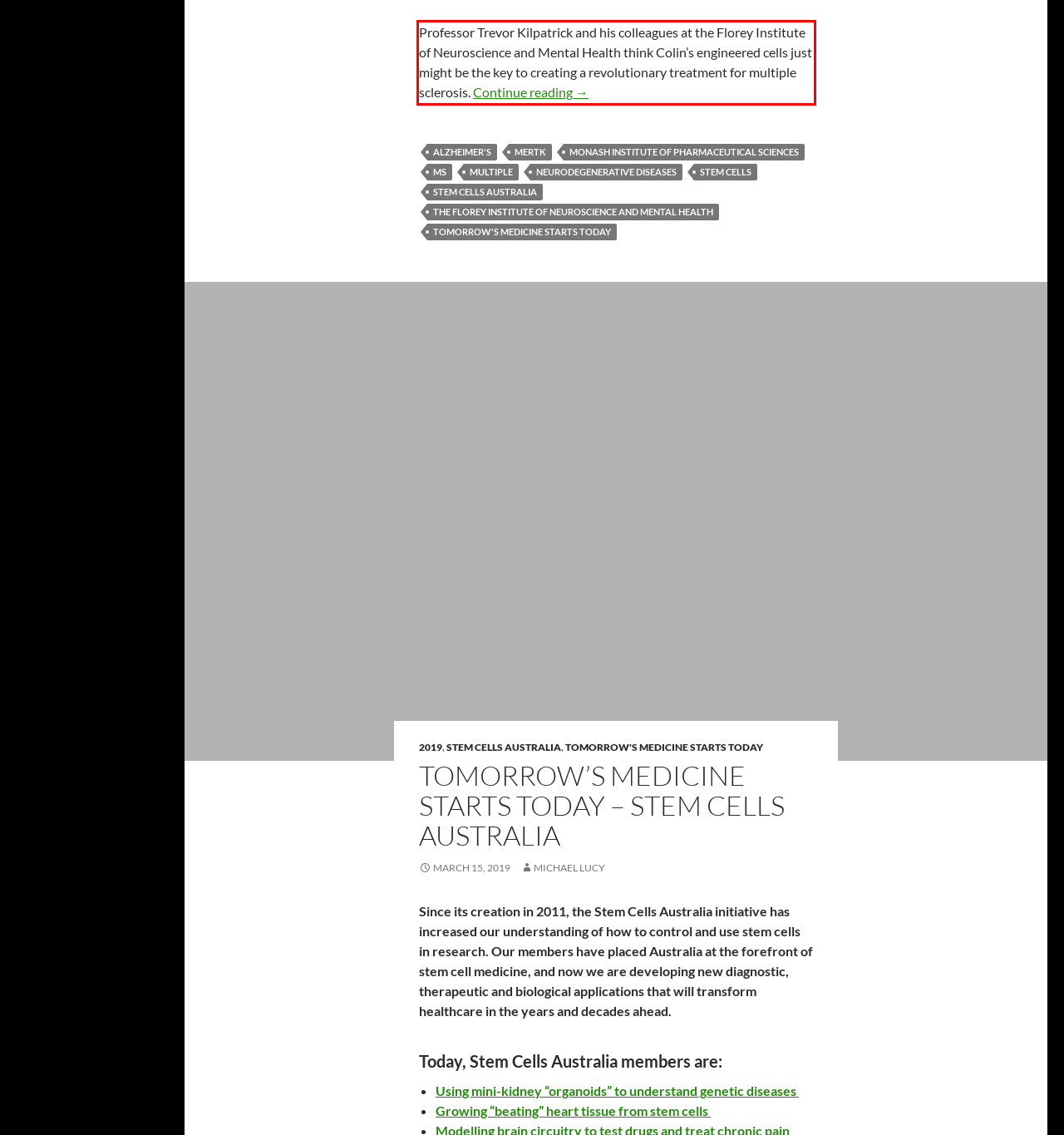Please perform OCR on the text content within the red bounding box that is highlighted in the provided webpage screenshot.

Professor Trevor Kilpatrick and his colleagues at the Florey Institute of Neuroscience and Mental Health think Colin’s engineered cells just might be the key to creating a revolutionary treatment for multiple sclerosis. Continue reading Enlisting the brain’s immune cells to fight MS →